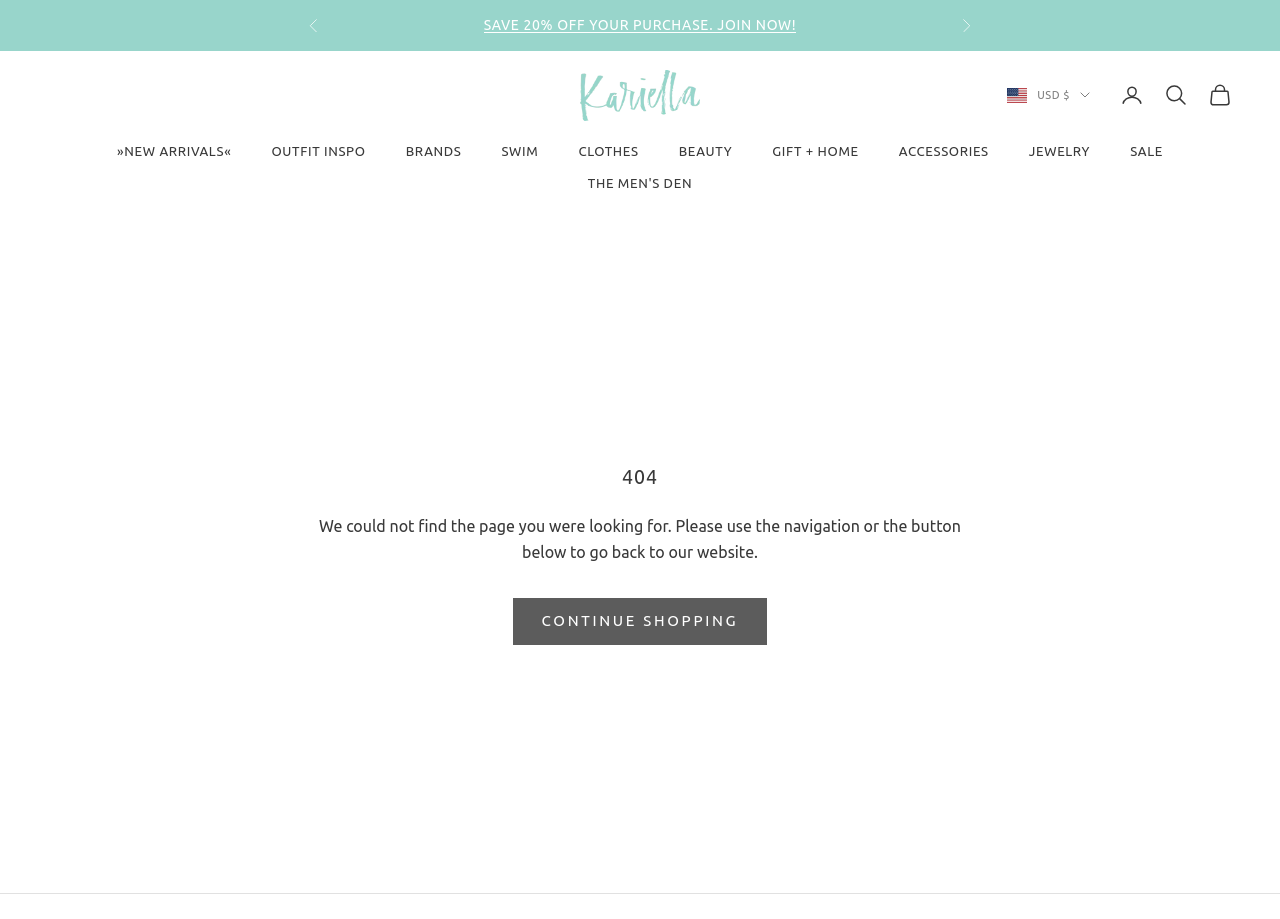Predict the bounding box of the UI element based on the description: "Open cart". The coordinates should be four float numbers between 0 and 1, formatted as [left, top, right, bottom].

[0.944, 0.091, 0.962, 0.117]